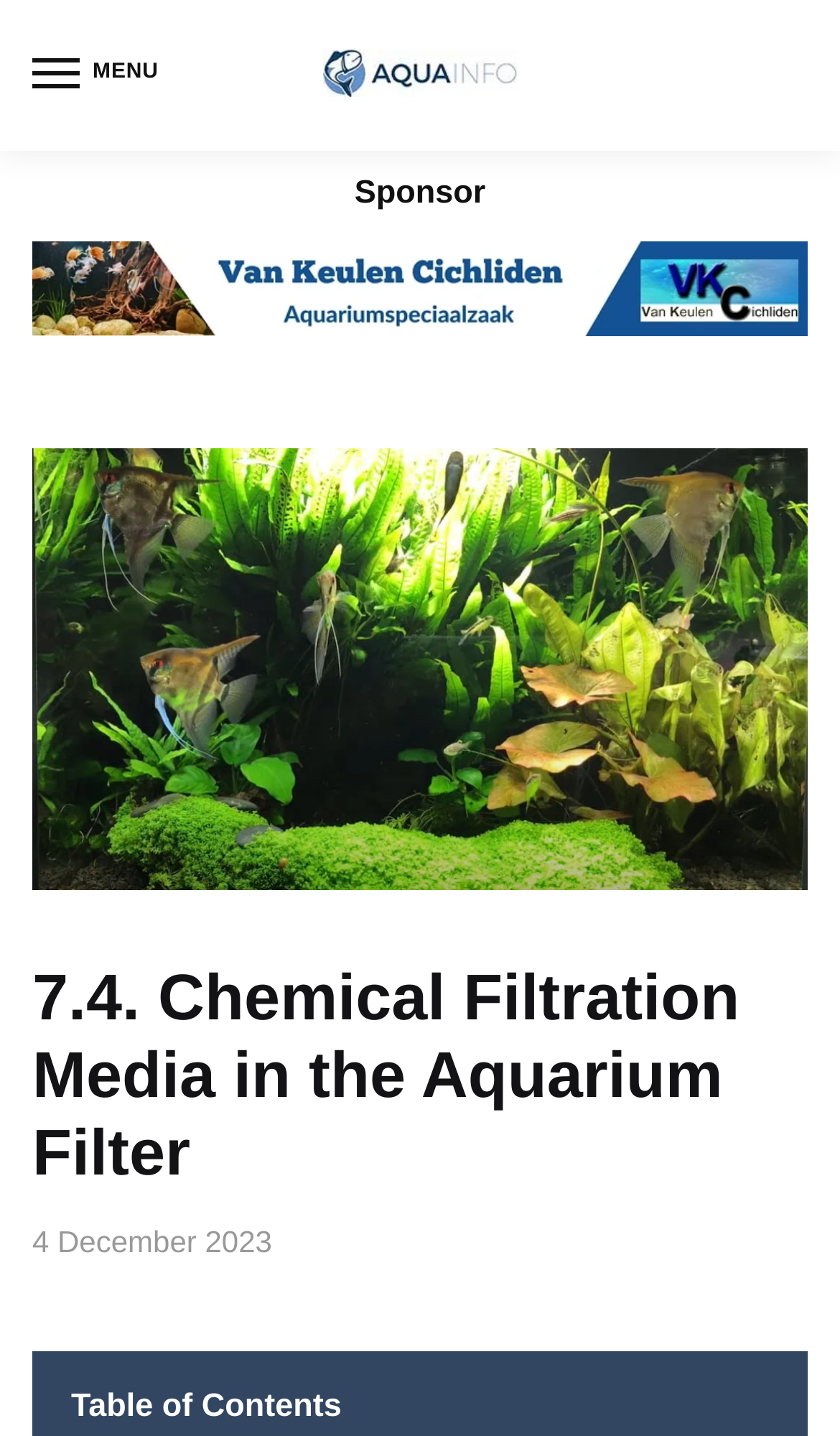Answer the question with a brief word or phrase:
What is the name of the logo?

AquaInfo Logo